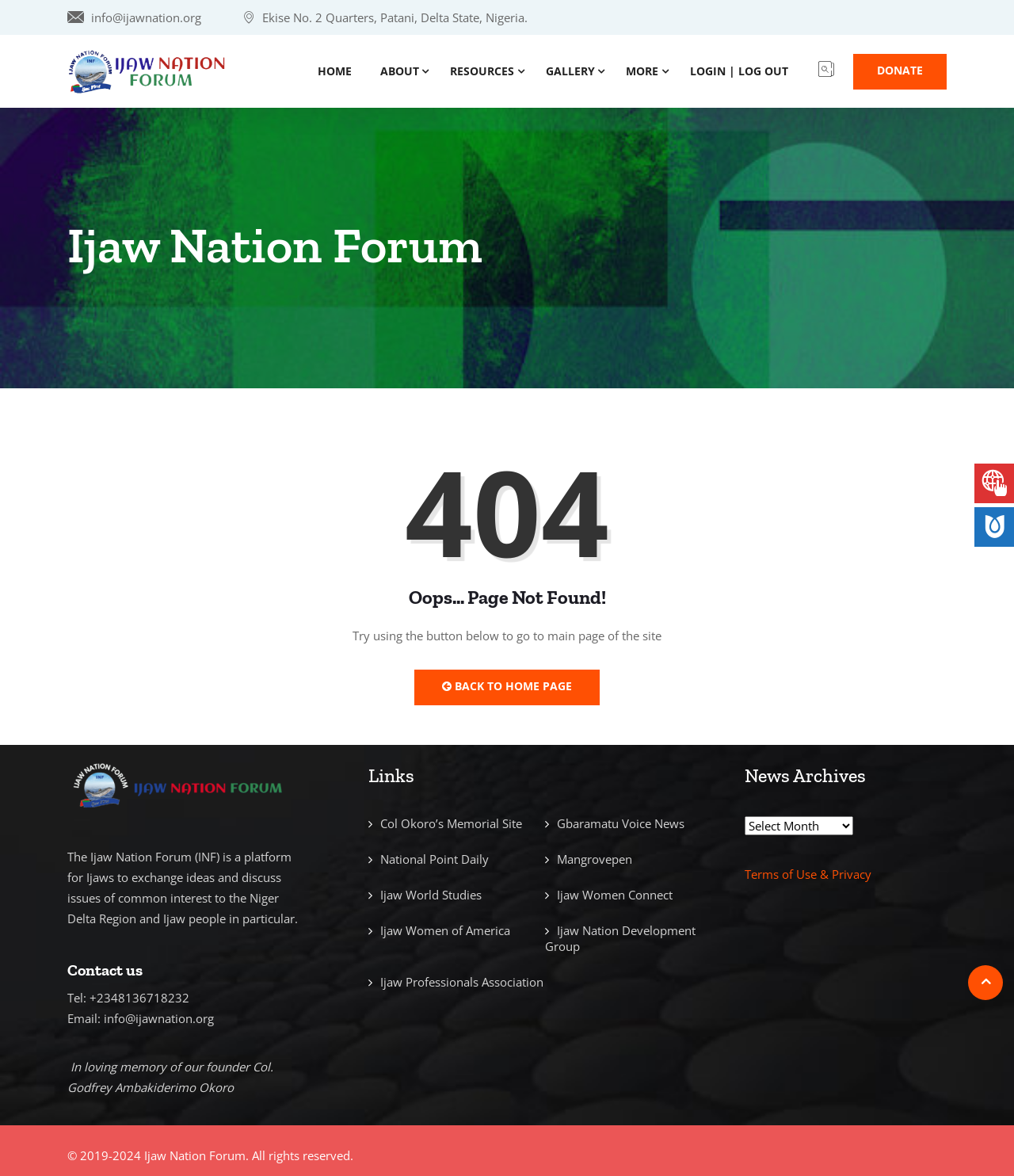How many navigation links are there in the top menu?
Based on the image, provide a one-word or brief-phrase response.

6